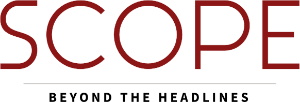Provide a brief response to the question using a single word or phrase: 
What is written below the logo?

BEYOND THE HEADLINES